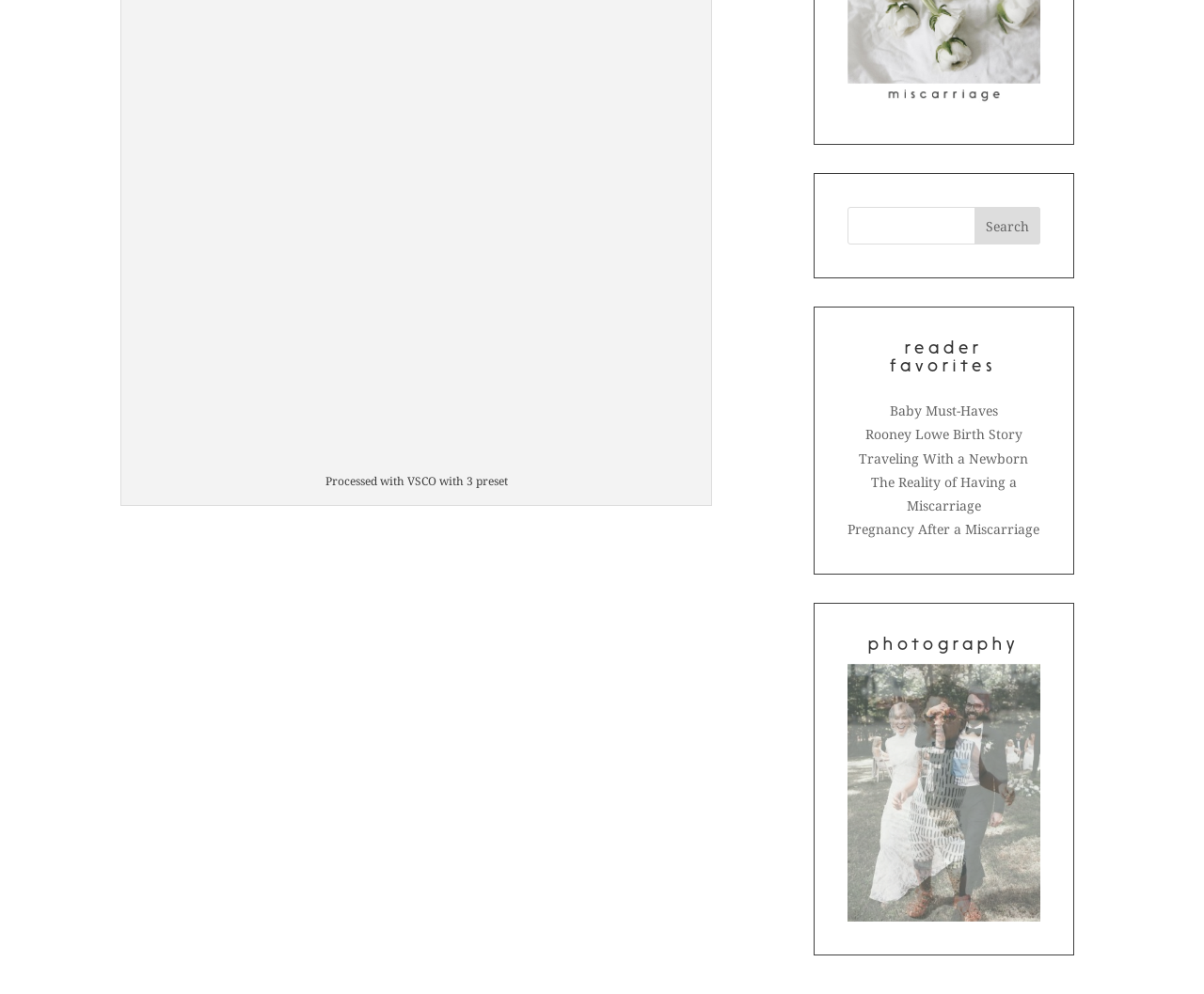Please locate the bounding box coordinates of the element that should be clicked to complete the given instruction: "click on the image".

[0.704, 0.668, 0.864, 0.927]